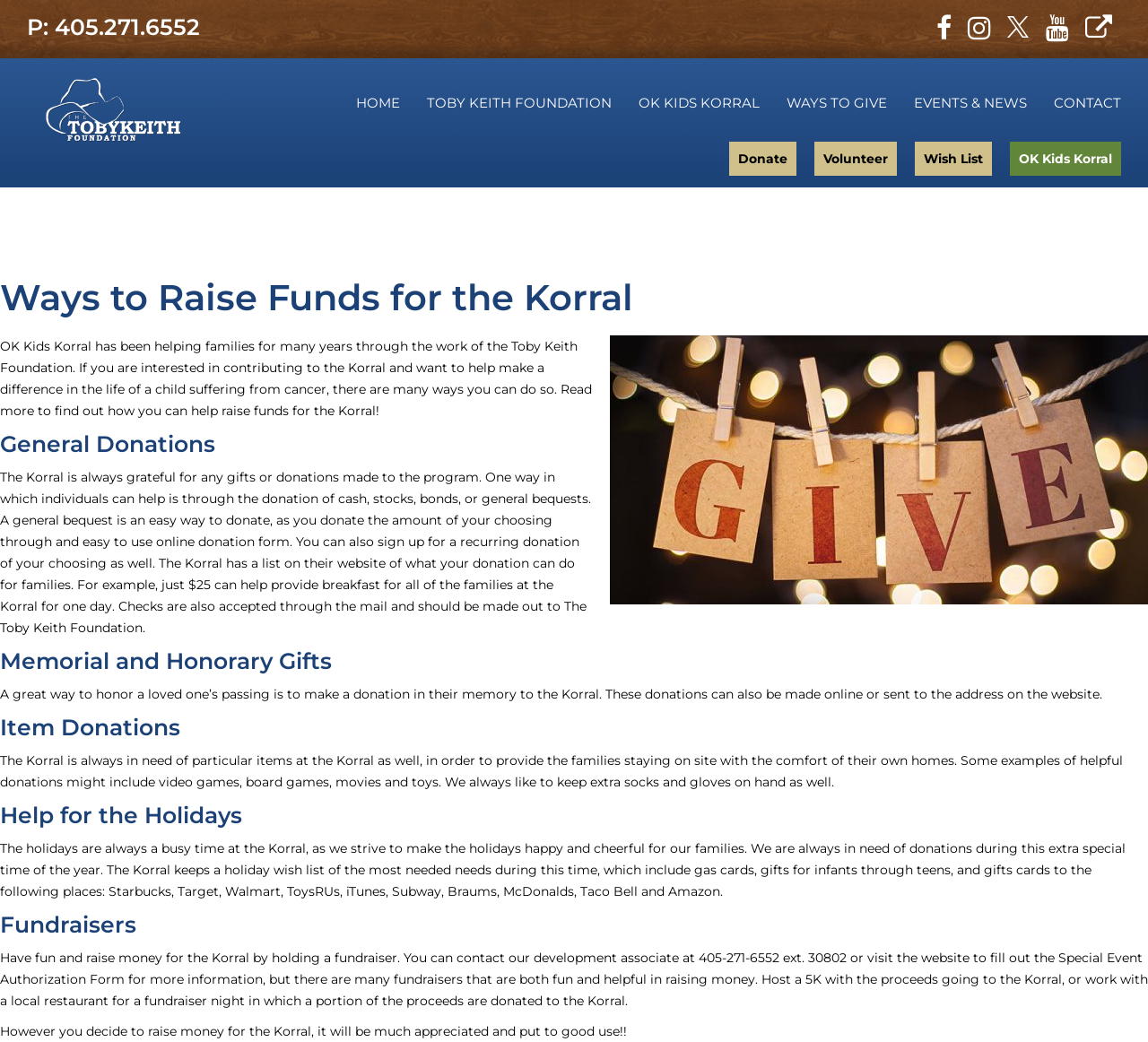Provide an in-depth description of the elements and layout of the webpage.

The webpage is about the OK Kids Korral, a charity organization that helps families, particularly those with children suffering from cancer. The page is divided into sections, with a heading at the top that reads "Ways to Raise Funds for the Korral :: Toby Keith Foundation". 

At the top right corner, there are social media links to Facebook, Instagram, Youtube, and a personal website. Below these links, there is a navigation menu with links to "HOME", "TOBY KEITH FOUNDATION", "OK KIDS KORRAL", "WAYS TO GIVE", "EVENTS & NEWS", and "CONTACT". 

On the left side of the page, there is a phone number "P: 405.271.6552" and a link to the Toby Keith Foundation. Below this, there is a brief introduction to the OK Kids Korral, explaining its mission and purpose.

The main content of the page is divided into five sections, each with a heading: "General Donations", "Memorial and Honorary Gifts", "Item Donations", "Help for the Holidays", and "Fundraisers". Each section provides information on how to contribute to the Korral, including donating cash, stocks, or bonds, making memorial or honorary gifts, donating items such as video games or toys, helping during the holidays, and organizing fundraisers. 

Throughout the page, there are calls to action, encouraging visitors to donate, volunteer, or participate in fundraising activities. The tone of the page is informative and encouraging, with a focus on making a positive impact on the lives of children and families.